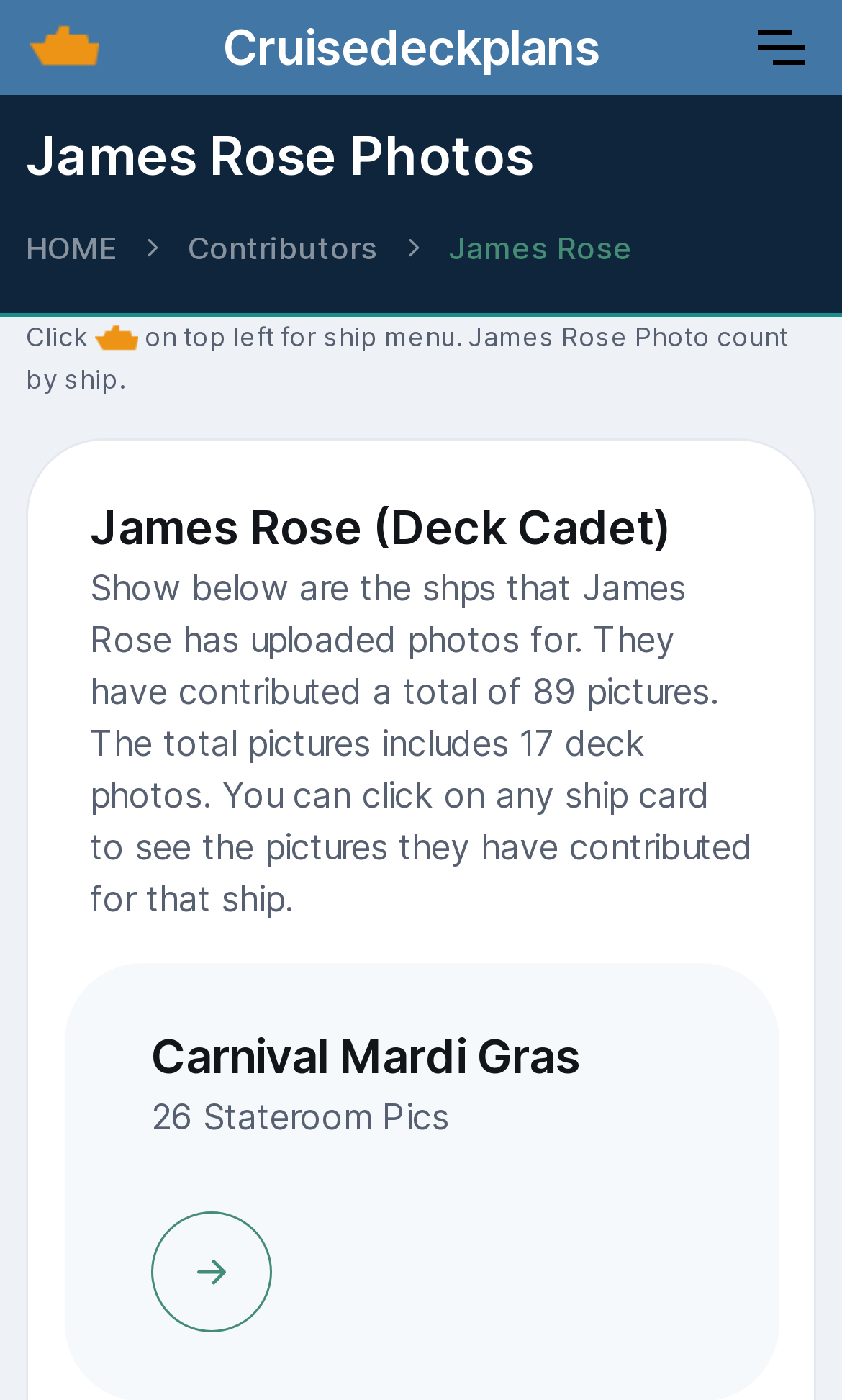With reference to the image, please provide a detailed answer to the following question: How many photos has James Rose contributed?

The answer can be found in the paragraph of text that describes James Rose's photo contributions. It states that 'They have contributed a total of 89 pictures.'